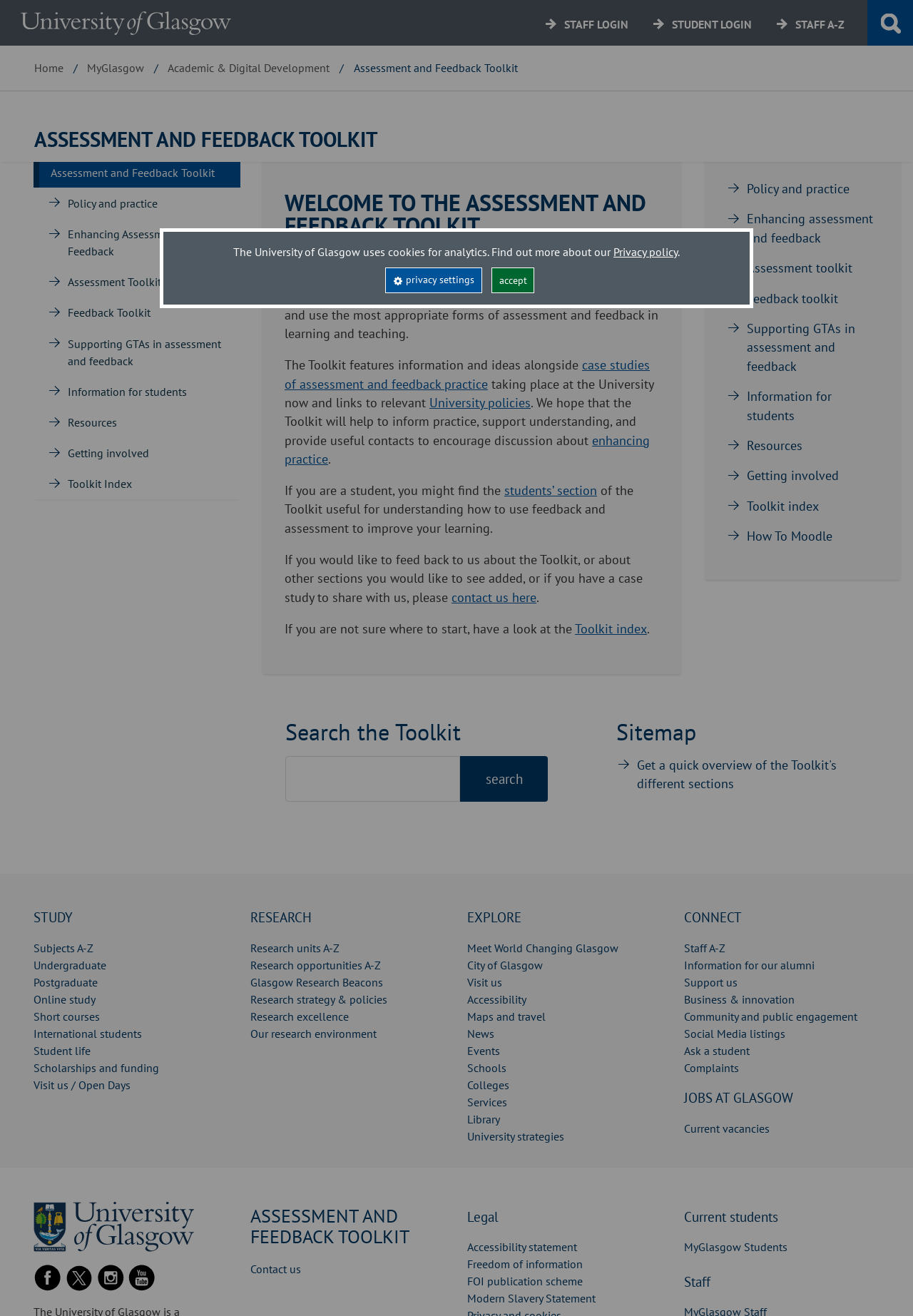Identify the bounding box coordinates of the clickable region necessary to fulfill the following instruction: "Go to the 'Information for students' section". The bounding box coordinates should be four float numbers between 0 and 1, i.e., [left, top, right, bottom].

[0.074, 0.292, 0.205, 0.303]